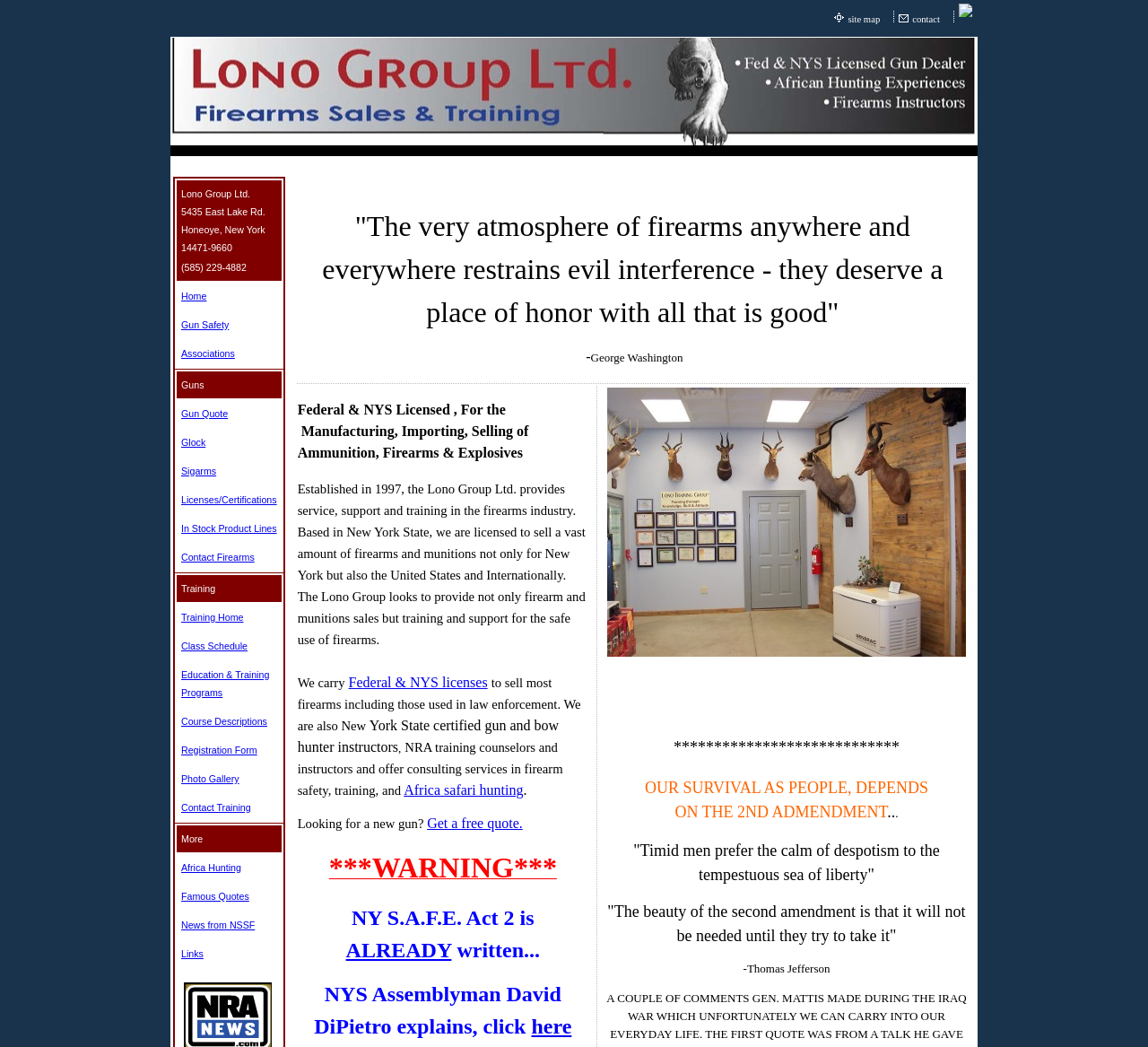Respond concisely with one word or phrase to the following query:
What is the link 'Gun Safety' related to?

Associations